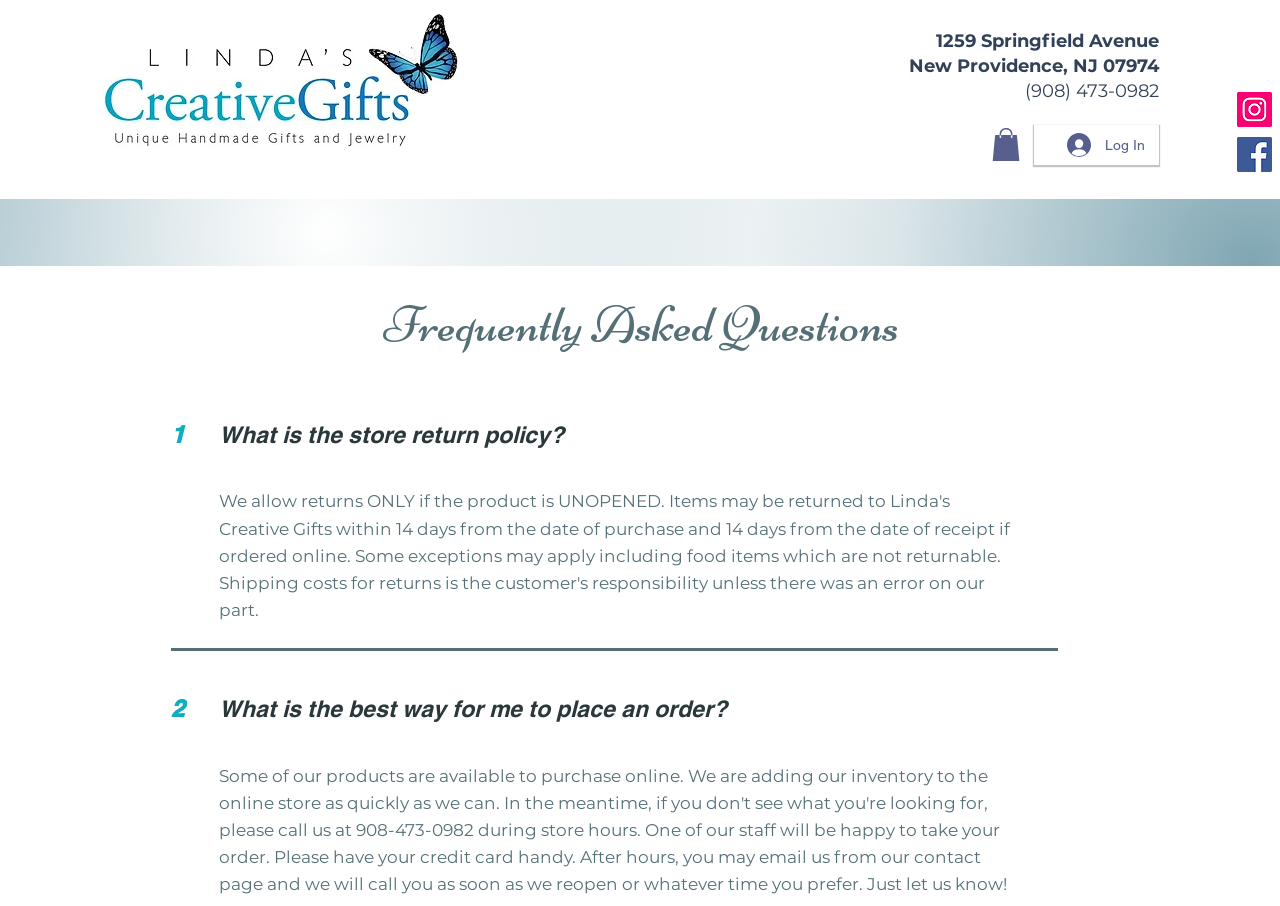Using the elements shown in the image, answer the question comprehensively: What is the phone number of Linda's Creative Gifts?

I found the phone number by looking at the address section of the webpage, where it is listed along with the store's address.